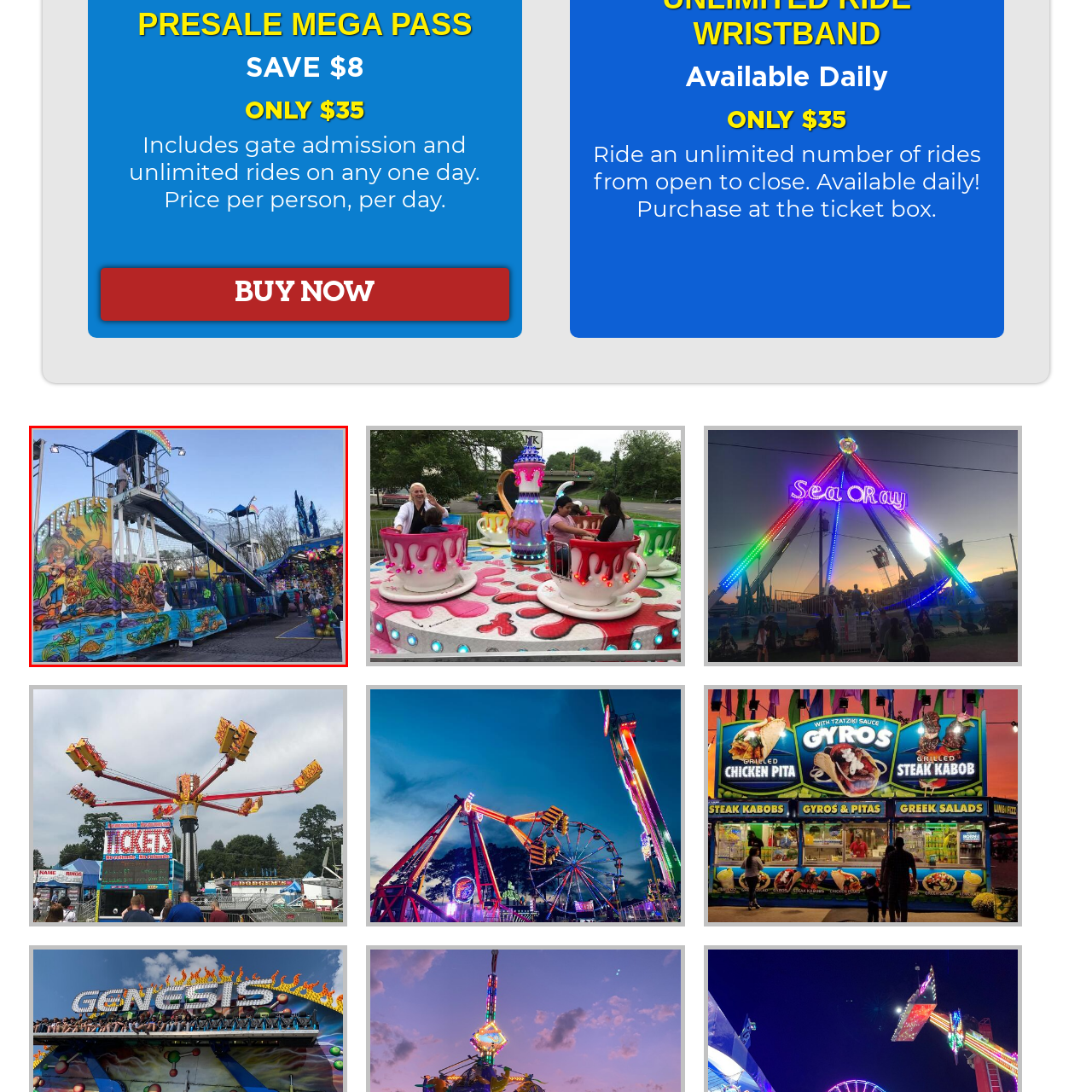What is above the slide?
Examine the content inside the red bounding box in the image and provide a thorough answer to the question based on that visual information.

According to the caption, above the slide, colorful flags flutter in the breeze, enhancing the festive atmosphere of the fair or amusement park.